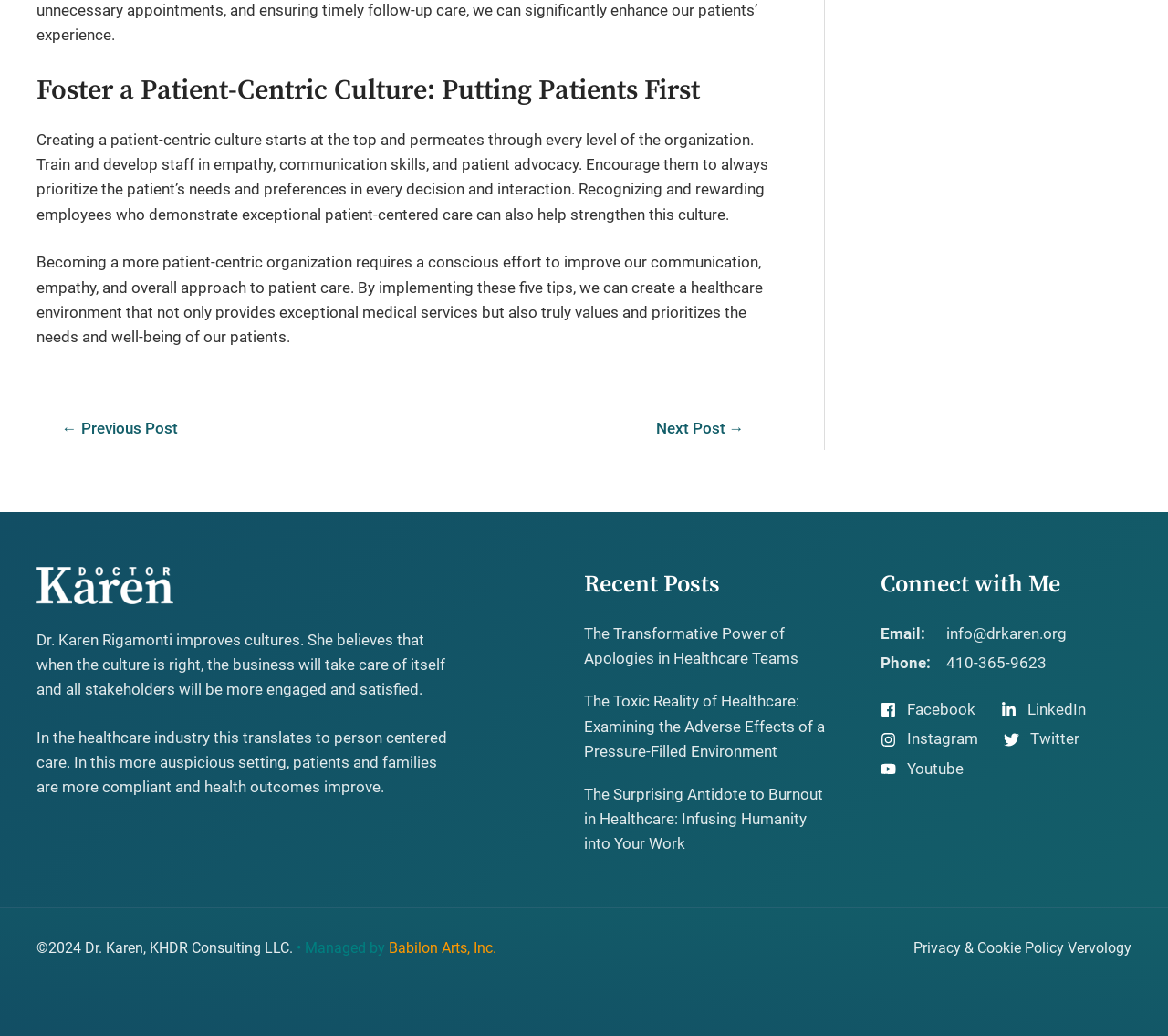Locate the bounding box coordinates of the area that needs to be clicked to fulfill the following instruction: "Read the 'Recent Posts' section". The coordinates should be in the format of four float numbers between 0 and 1, namely [left, top, right, bottom].

[0.5, 0.547, 0.715, 0.582]